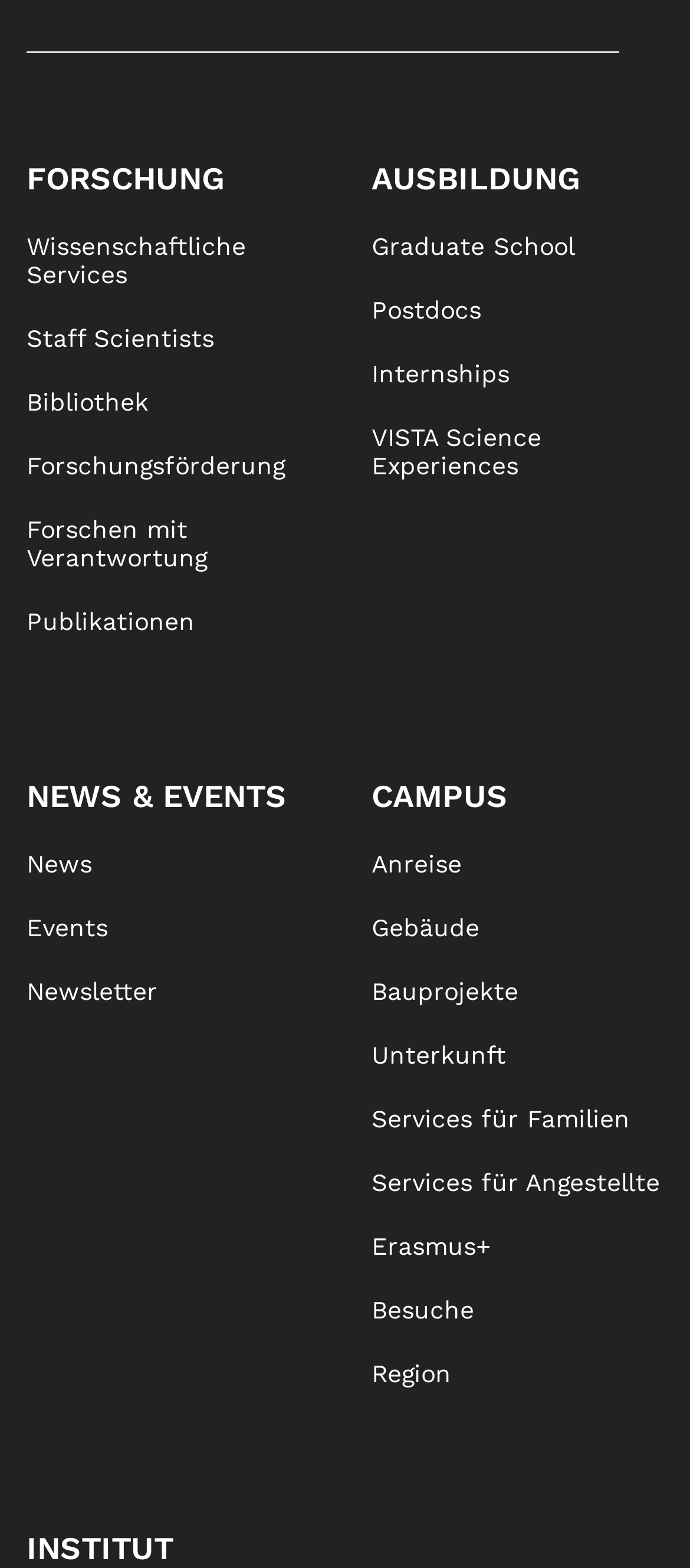Please identify the bounding box coordinates of the area that needs to be clicked to follow this instruction: "Read News".

[0.038, 0.541, 0.133, 0.559]